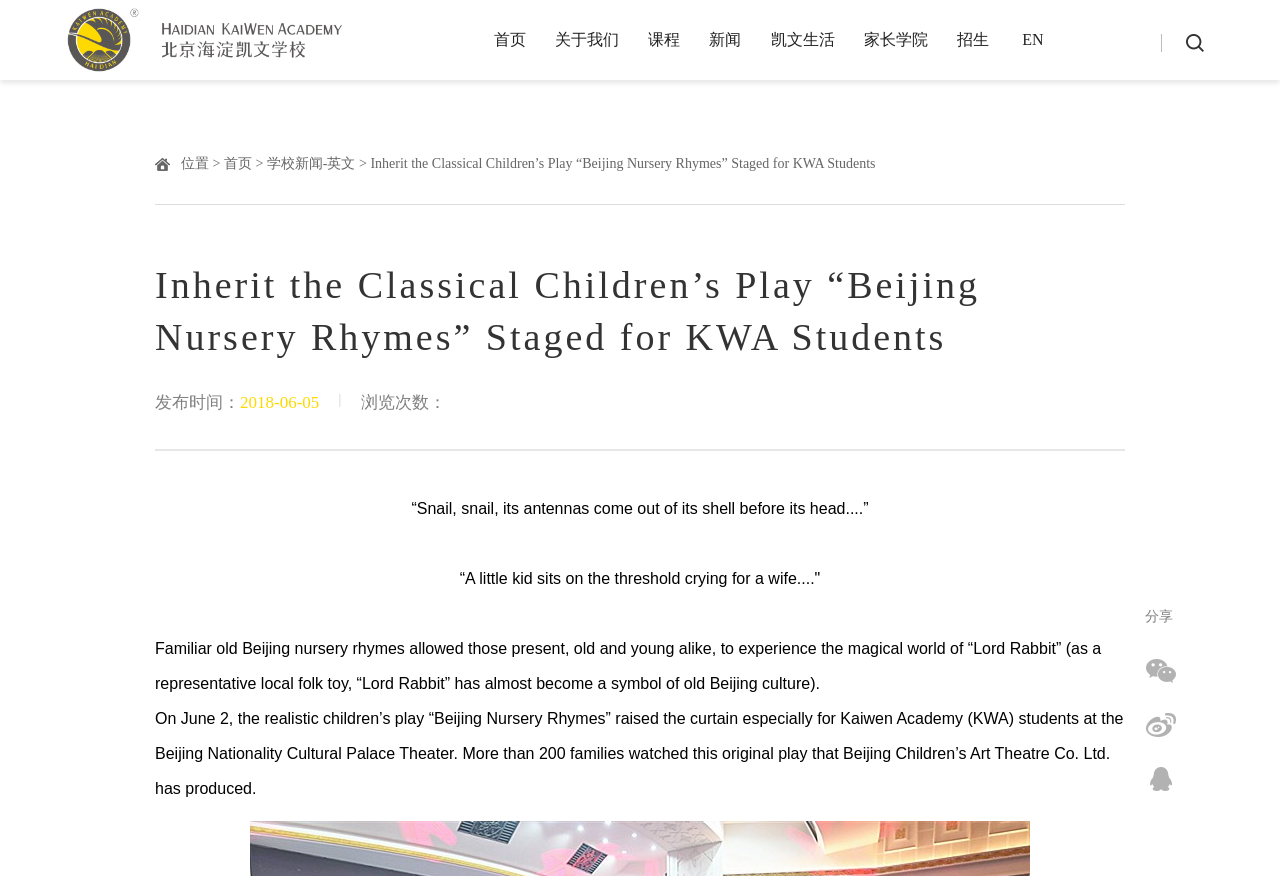What is the date when the play was performed?
Please give a detailed answer to the question using the information shown in the image.

I found the answer by reading the text content of the webpage, specifically the sentence 'On June 2, the realistic children’s play “Beijing Nursery Rhymes” raised the curtain especially for Kaiwen Academy (KWA) students at the Beijing Nationality Cultural Palace Theater.'